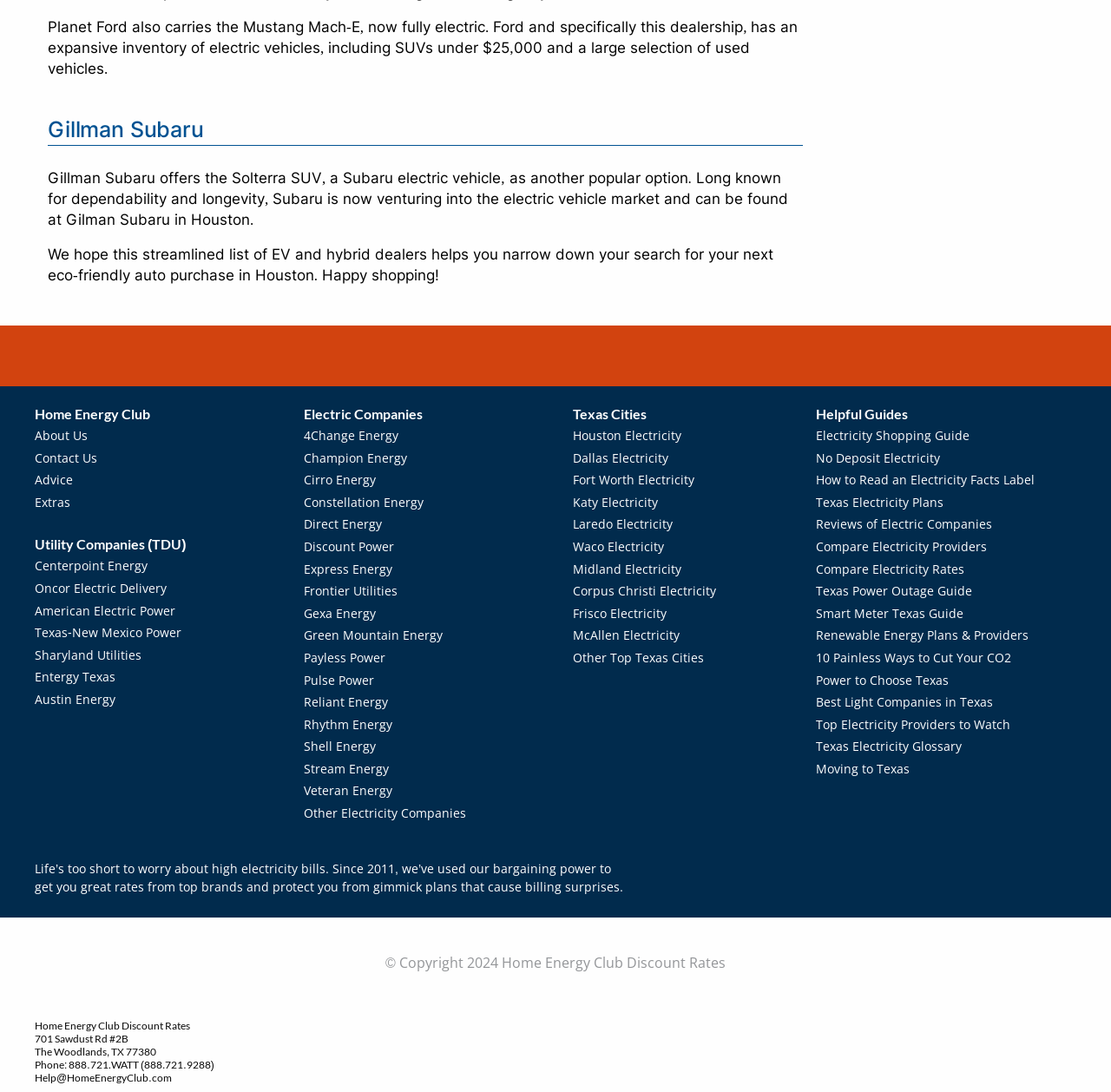Locate the bounding box coordinates of the element that needs to be clicked to carry out the instruction: "Visit 'Gillman Subaru'". The coordinates should be given as four float numbers ranging from 0 to 1, i.e., [left, top, right, bottom].

[0.043, 0.104, 0.723, 0.134]